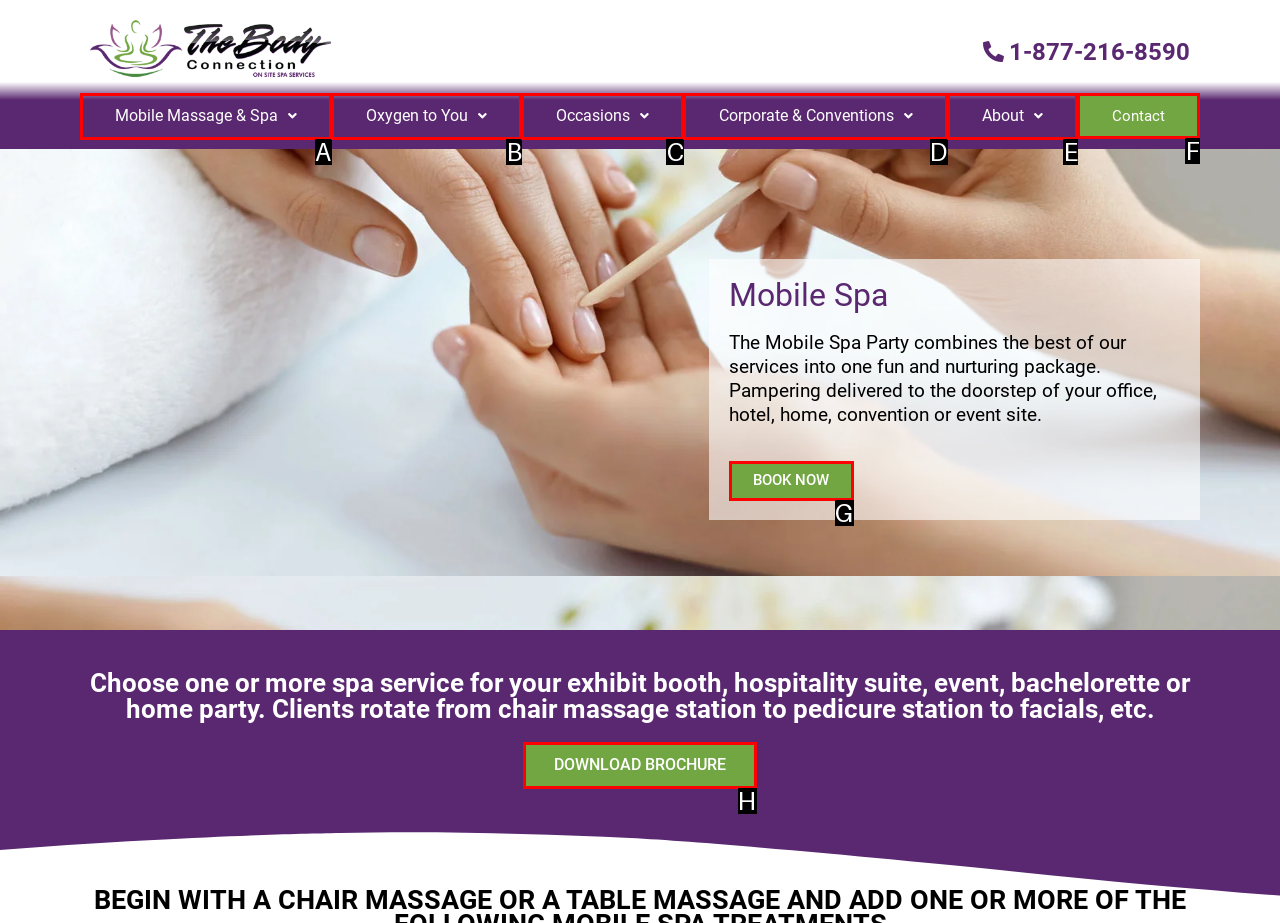Determine the correct UI element to click for this instruction: Download the brochure. Respond with the letter of the chosen element.

H